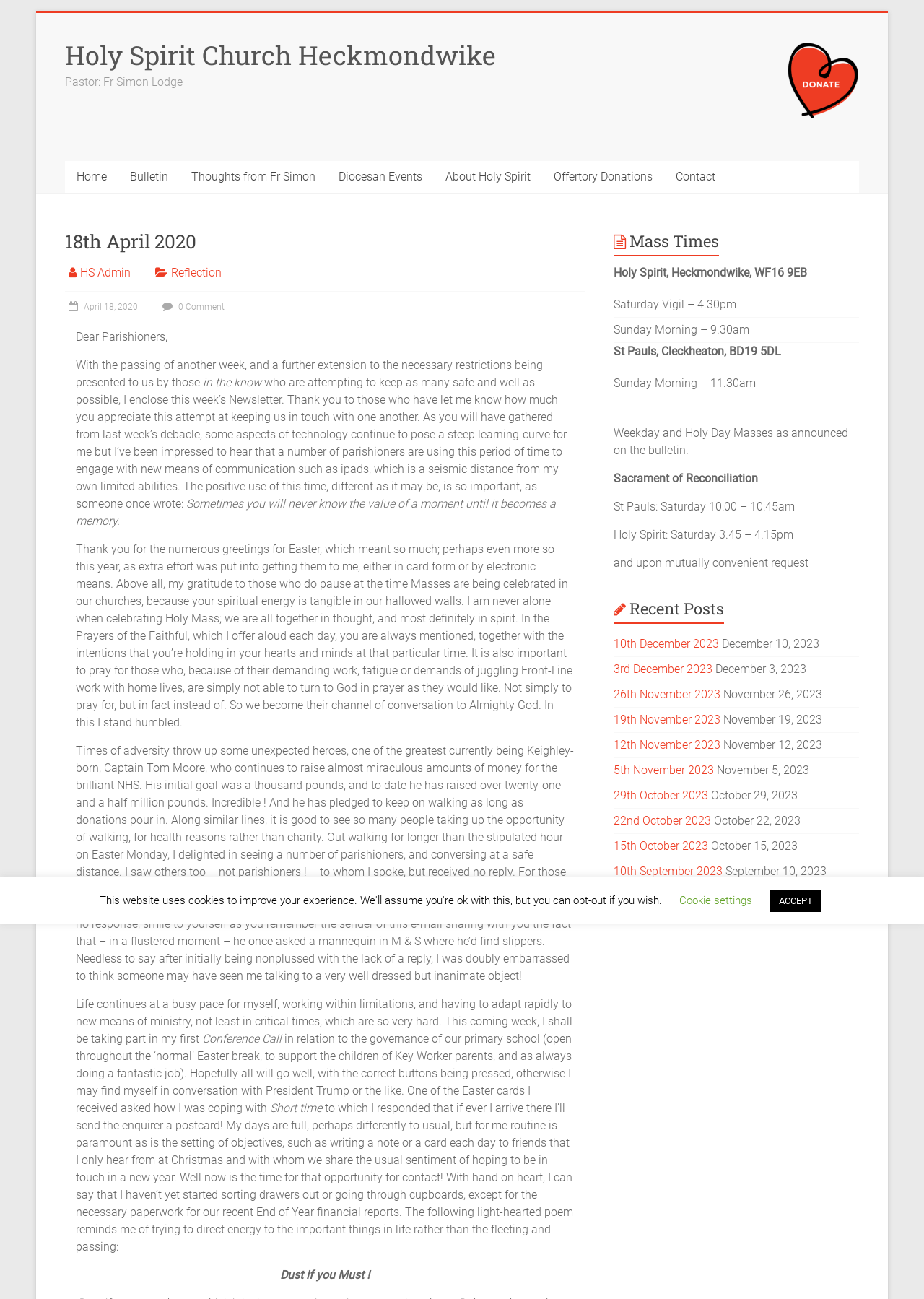Identify the bounding box coordinates of the part that should be clicked to carry out this instruction: "Read the 'Recent Posts'".

[0.664, 0.46, 0.93, 0.486]